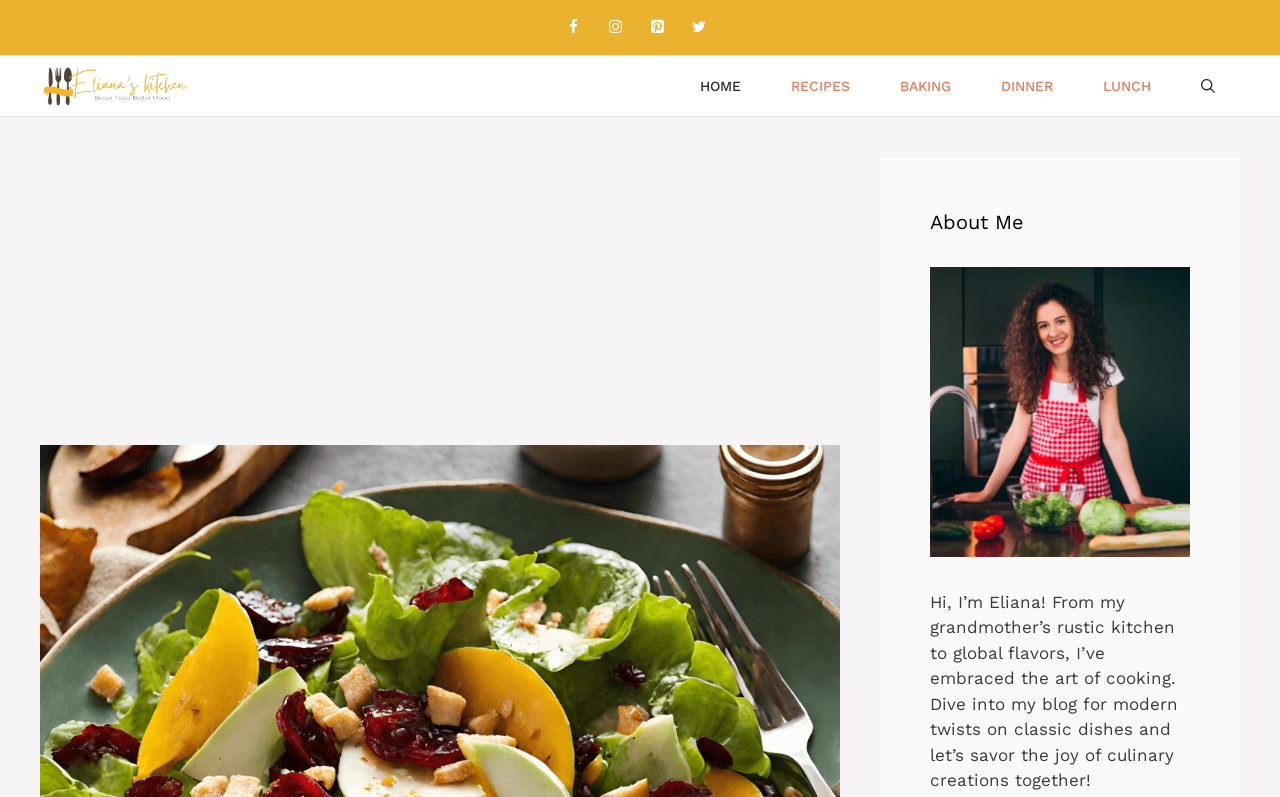What is the blogger's attitude towards cooking?
Using the image provided, answer with just one word or phrase.

Passionate